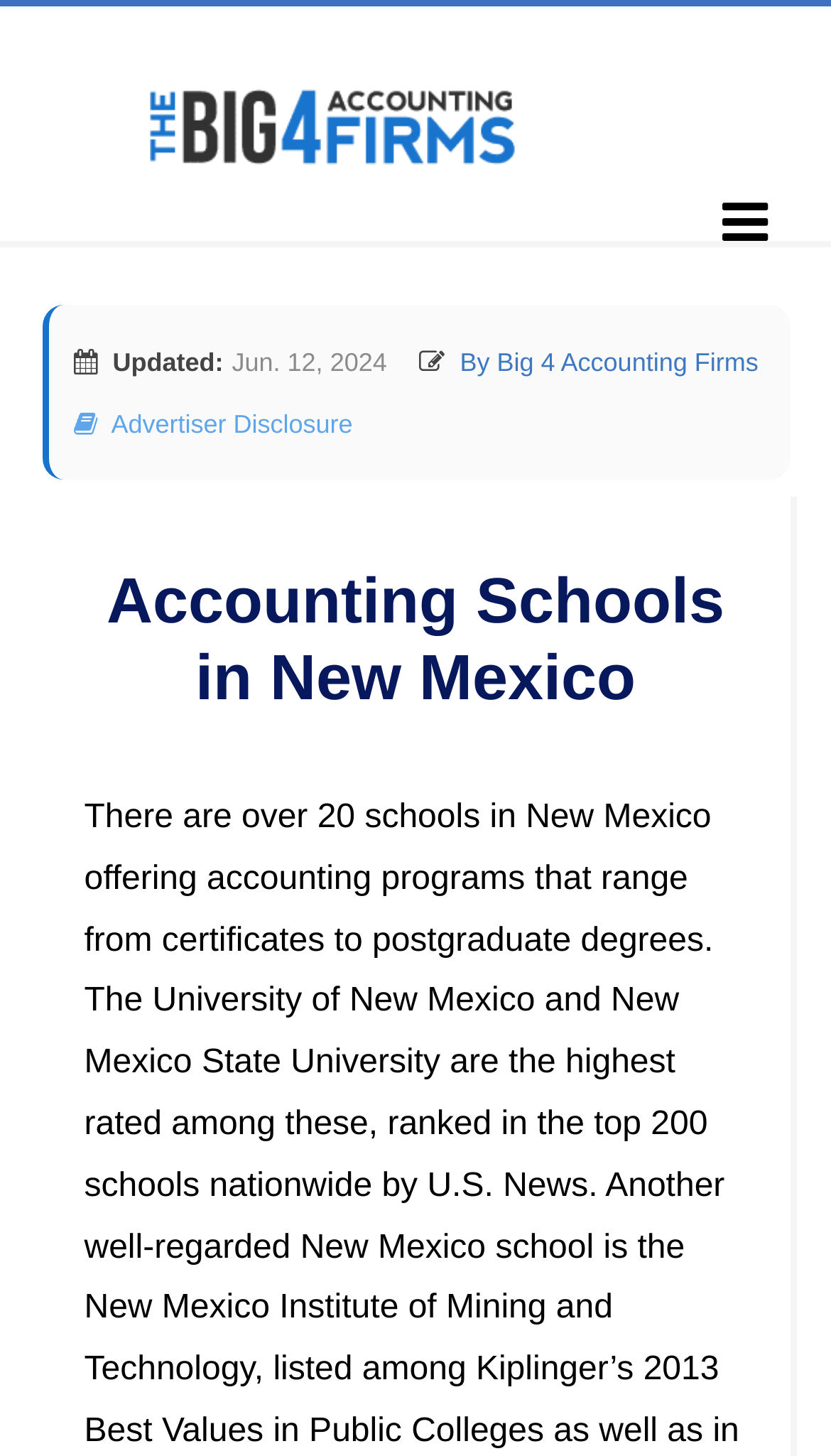Explain the webpage in detail.

The webpage is about finding the best accounting schools in New Mexico. At the top, there is a prominent link titled "THE BIG 4 ACCOUNTING FIRMS" that takes up most of the width. Below it, there are two lines of text, with "Updated:" on the left and "Jun. 12, 2024" on the right, indicating the last update date. Next to these lines, there is another link titled "By Big 4 Accounting Firms". 

On the left side, there is a section with a header titled "Accounting Schools in New Mexico", which is a main heading on the page. Above this header, there is a notice labeled "Advertiser Disclosure".